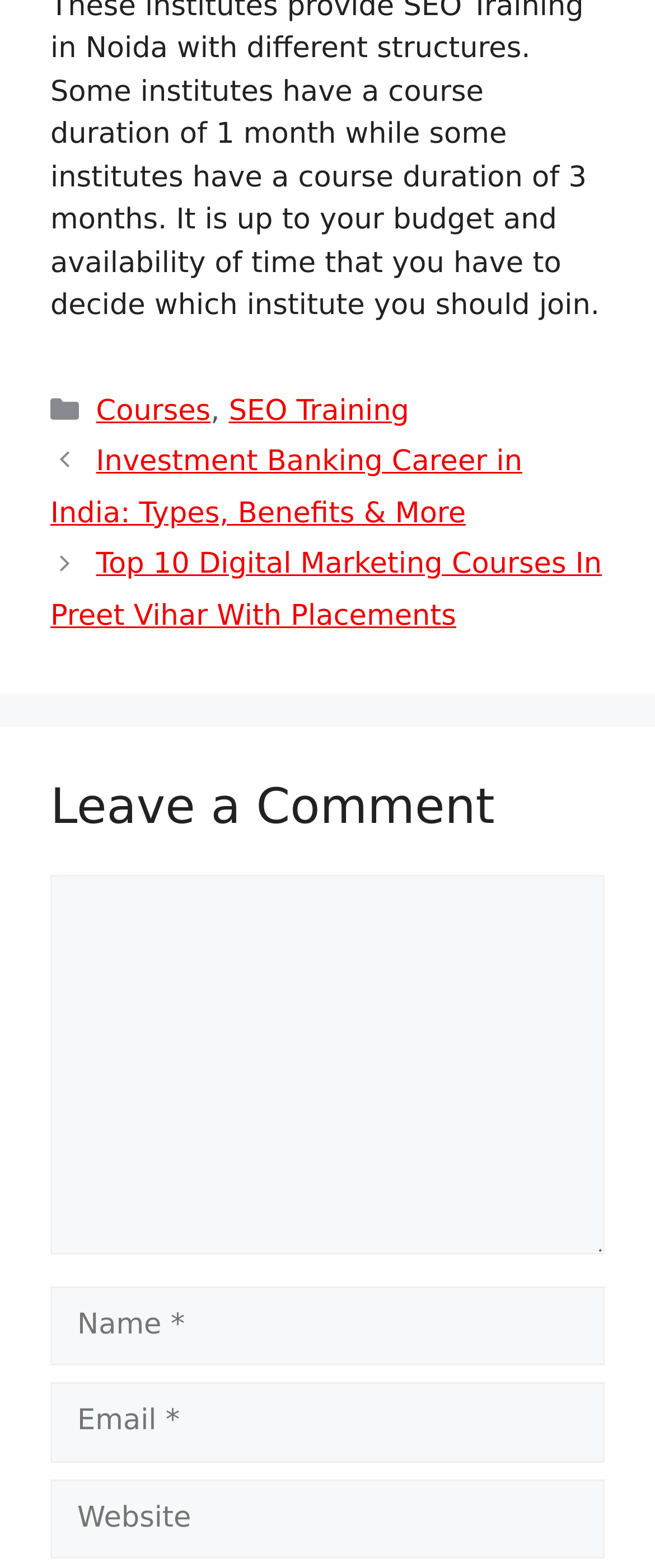Given the element description "parent_node: Comment name="author" placeholder="Name *"", identify the bounding box of the corresponding UI element.

[0.077, 0.82, 0.923, 0.871]